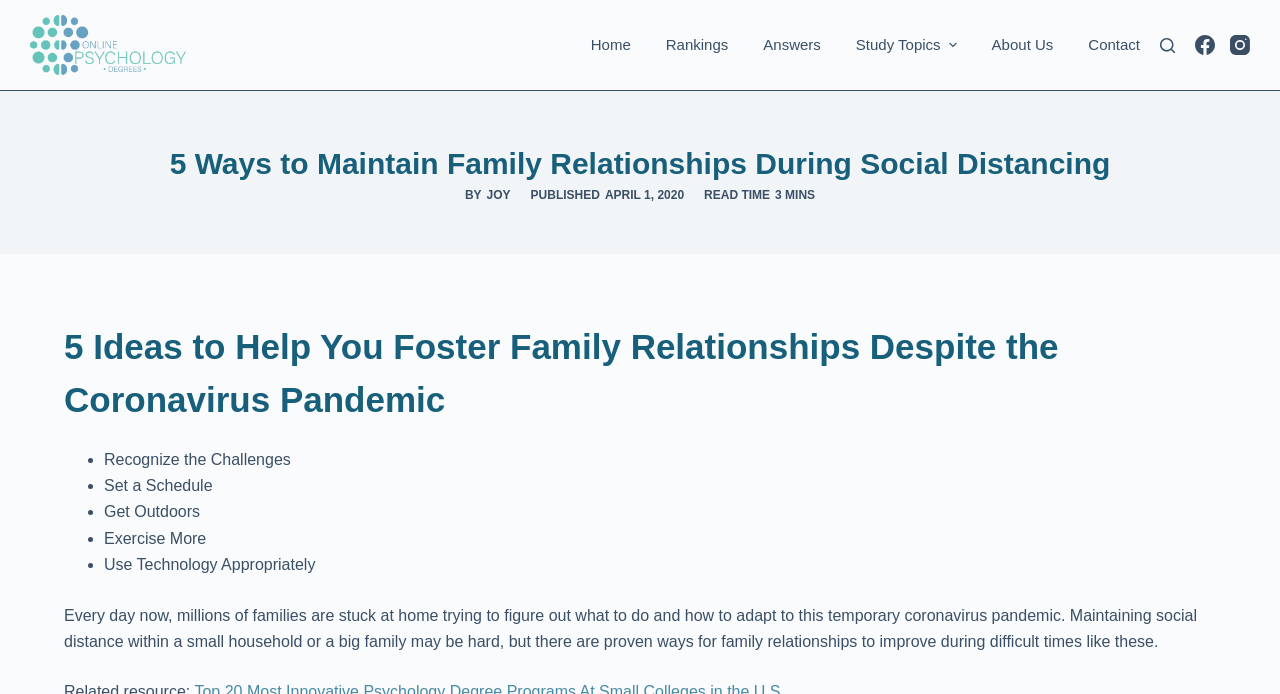Please indicate the bounding box coordinates of the element's region to be clicked to achieve the instruction: "Expand the dropdown menu". Provide the coordinates as four float numbers between 0 and 1, i.e., [left, top, right, bottom].

[0.737, 0.052, 0.751, 0.078]